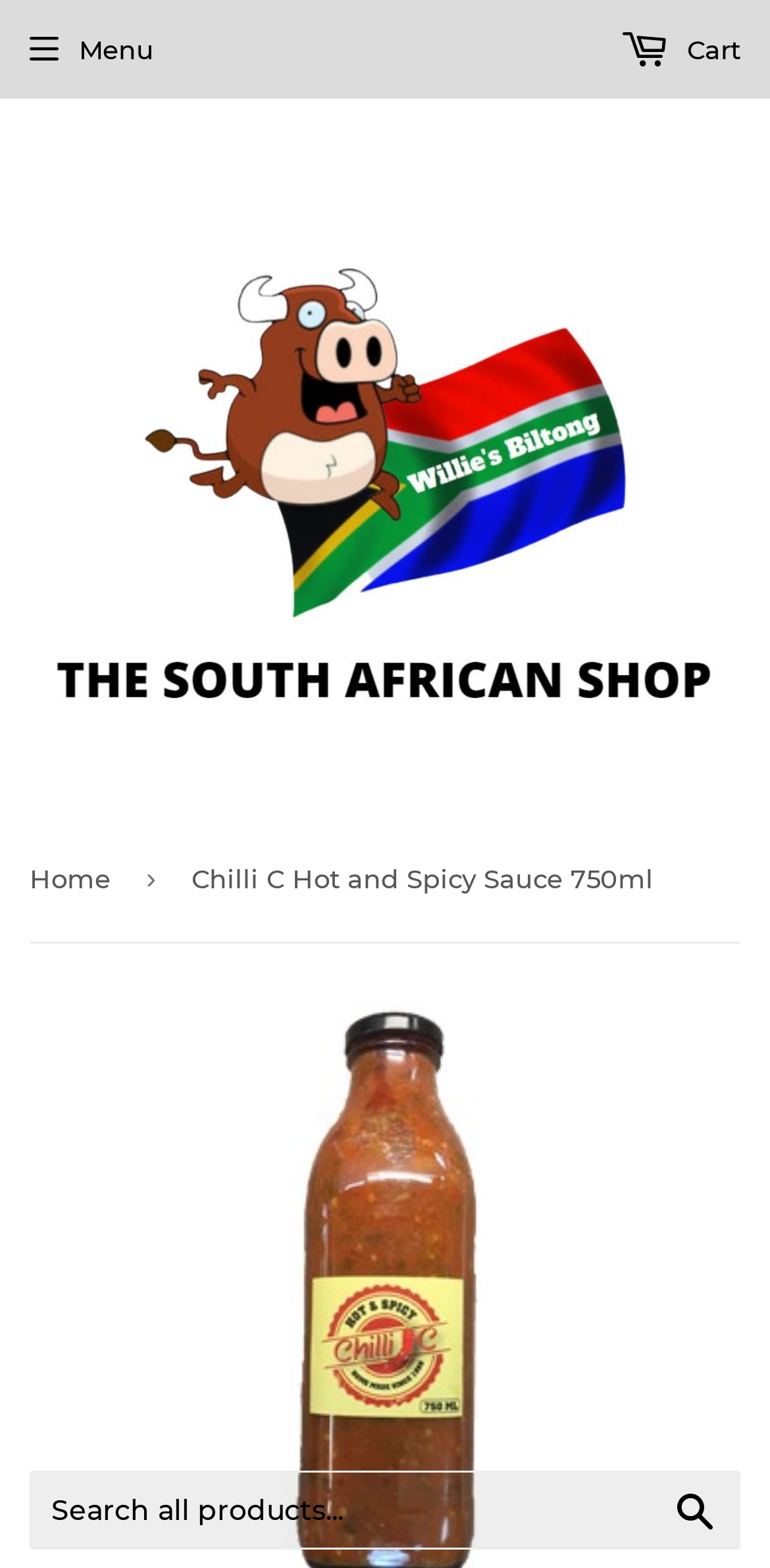What is the product being displayed?
Please provide a comprehensive answer based on the contents of the image.

I found the answer by examining the navigation breadcrumbs section, where the text 'Chilli C Hot and Spicy Sauce 750ml' is displayed, indicating that it is the product being displayed on the webpage.